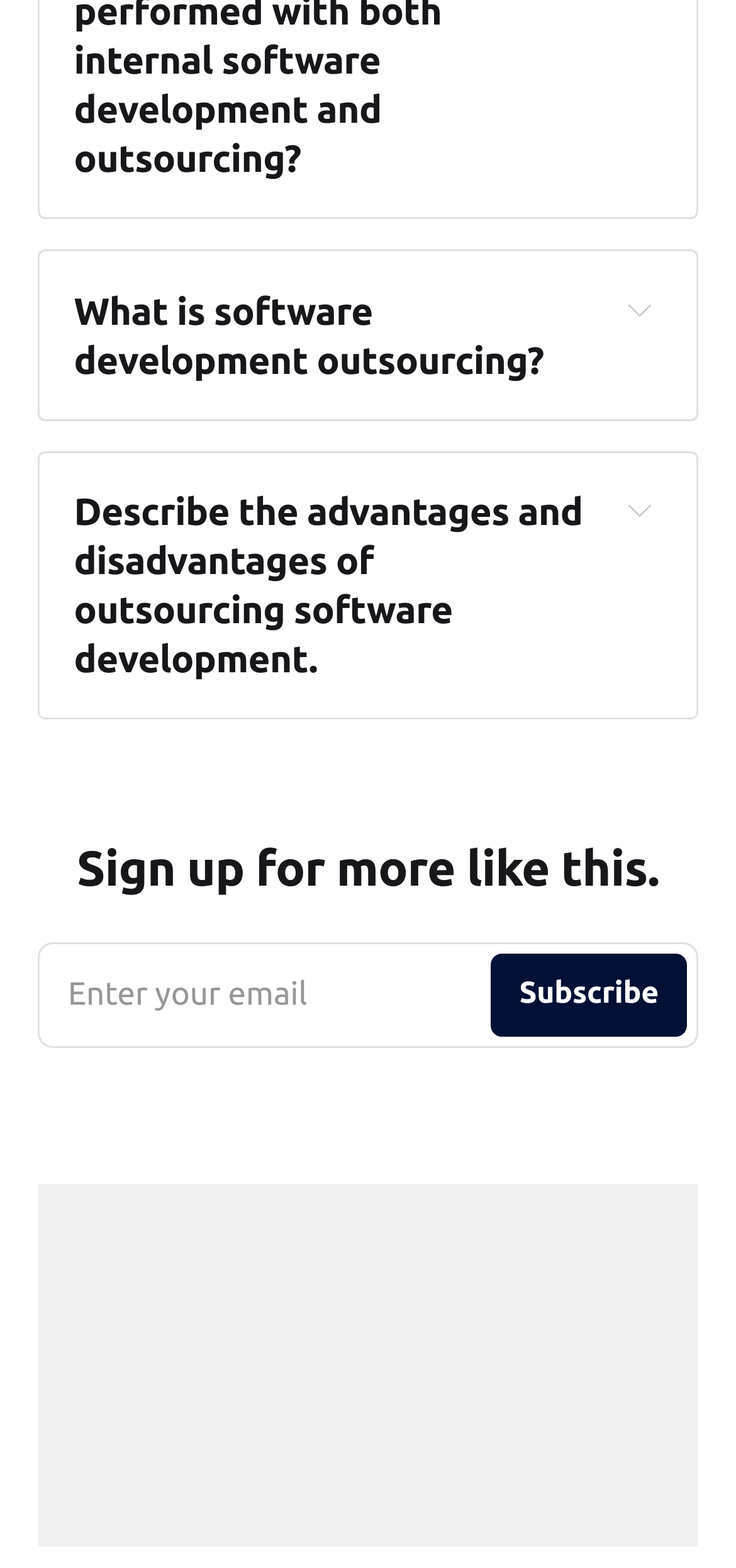Using the information in the image, give a comprehensive answer to the question: 
What is the topic of the guide mentioned at the bottom of the webpage?

The link at the bottom of the webpage mentions an 'Offshore Software Development Guide', which suggests that it is a guide related to offshore software development.